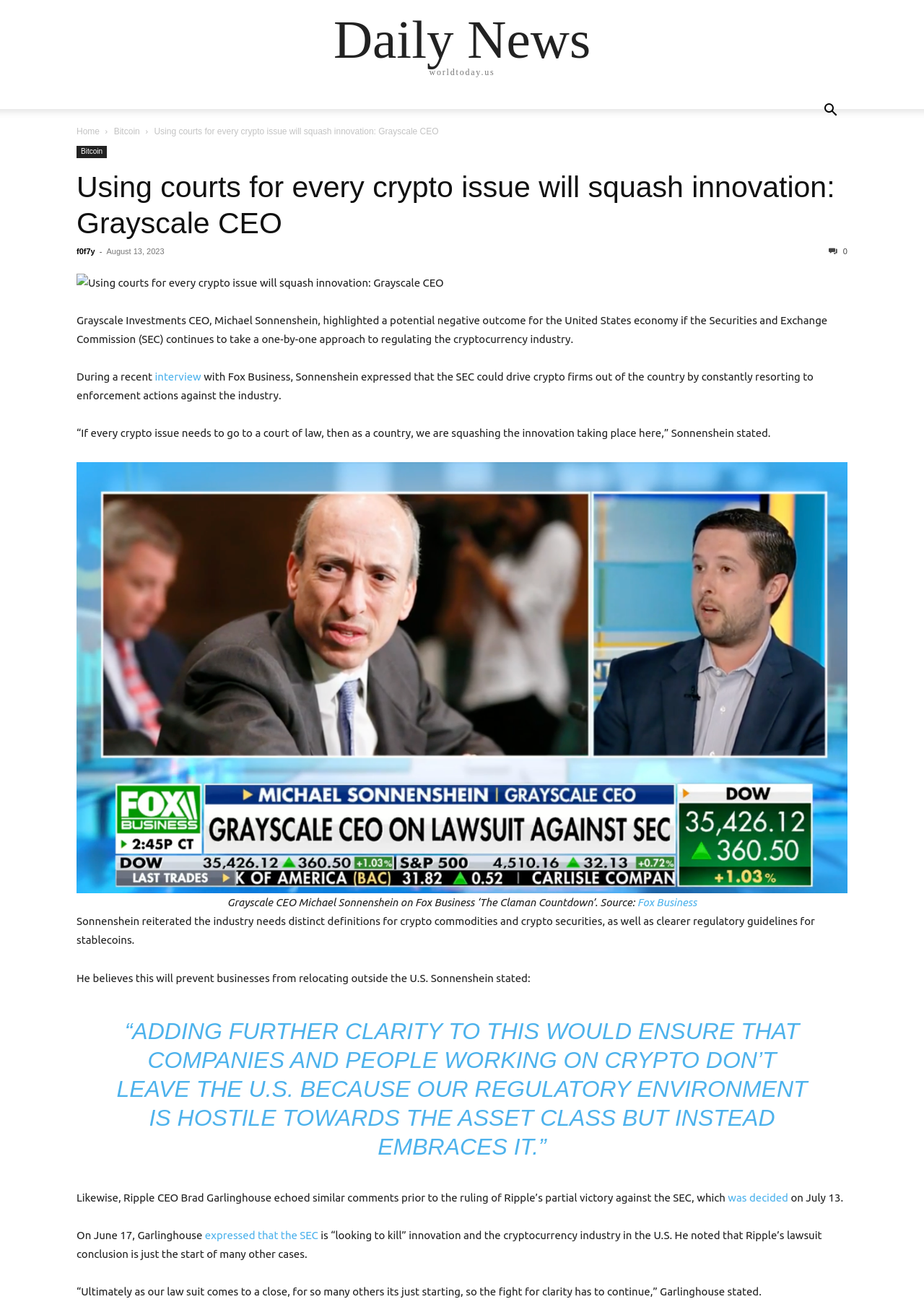What is the name of the TV show where Grayscale CEO was interviewed?
Using the image, answer in one word or phrase.

The Claman Countdown